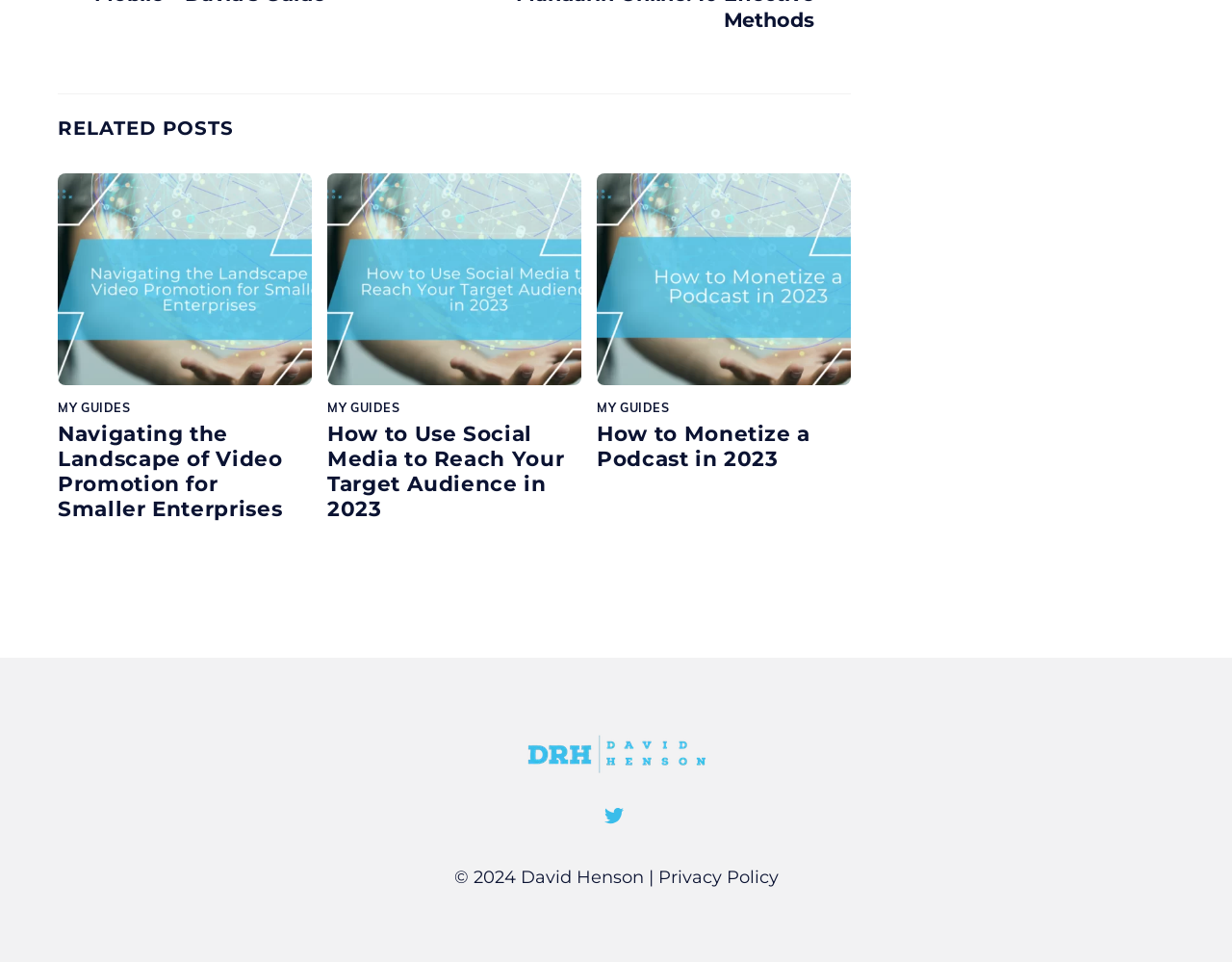Show me the bounding box coordinates of the clickable region to achieve the task as per the instruction: "Click on 'twitter'".

[0.483, 0.835, 0.514, 0.857]